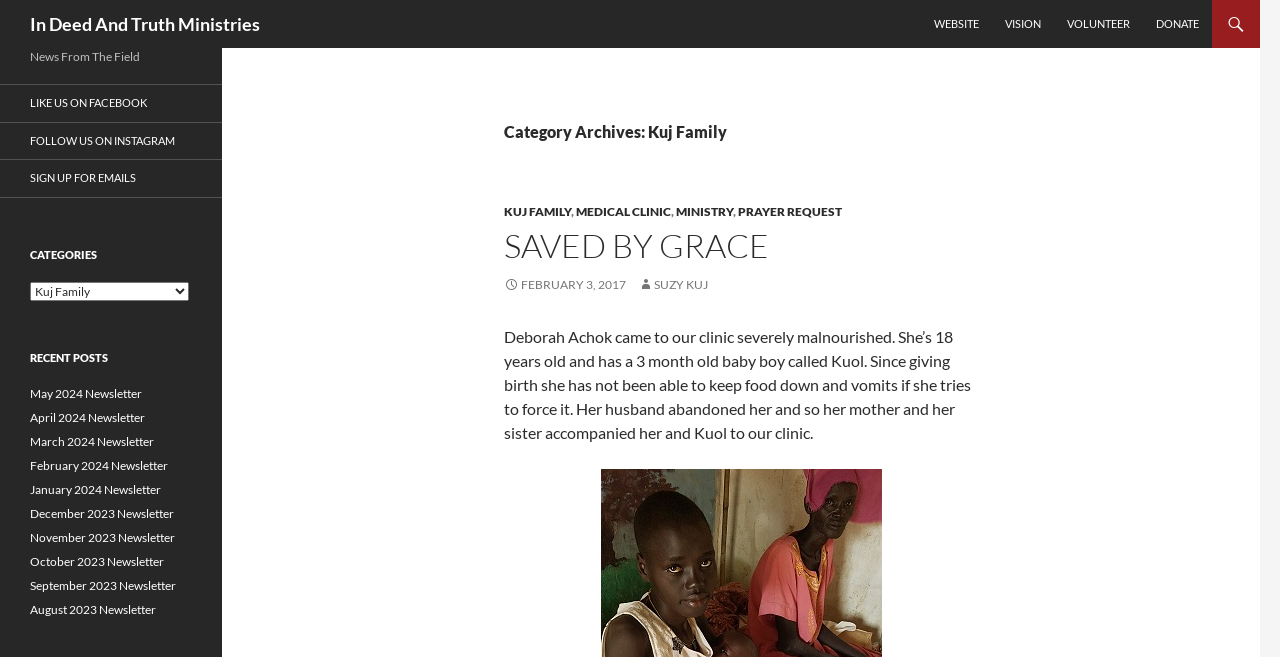Answer this question in one word or a short phrase: What is the category of the blog post?

Kuj Family